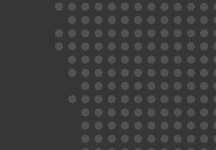What is the background color of the image?
Please answer the question with a detailed and comprehensive explanation.

The logo is contrasted against a dark background, emphasizing its significance and credibility, which reinforces the importance of ethical business standards.